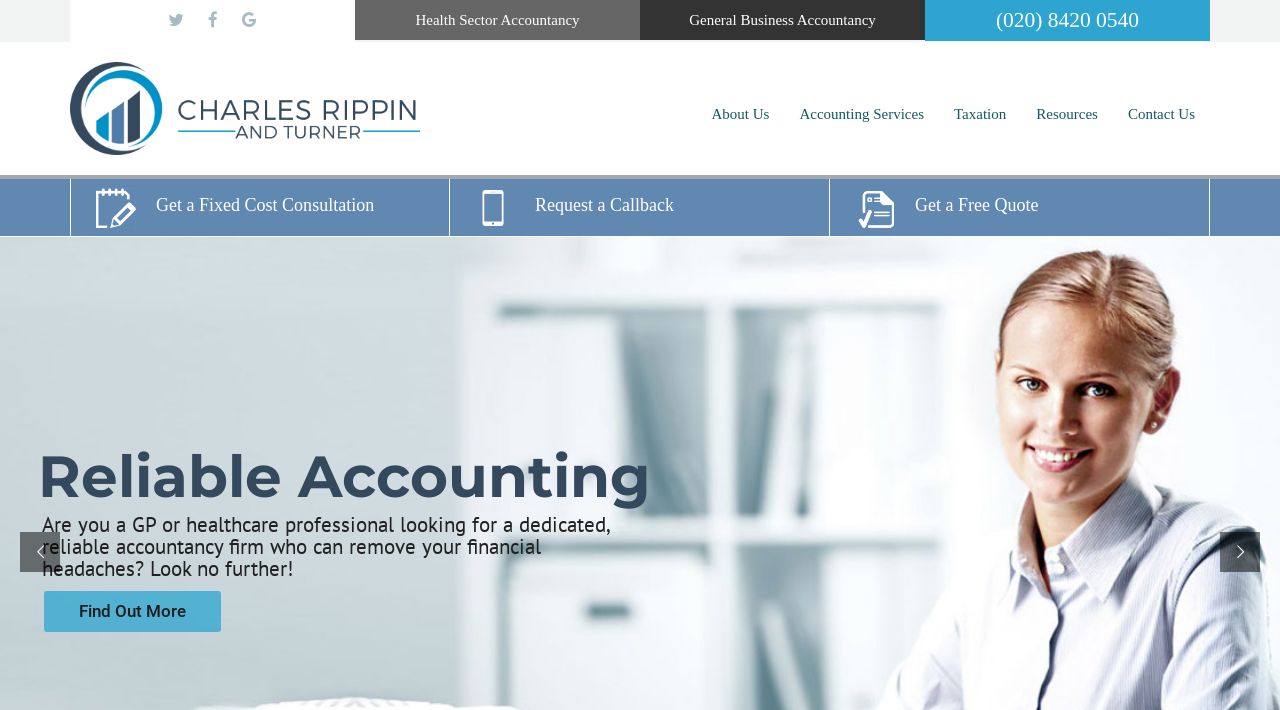What is the phone number displayed on the webpage?
Refer to the image and give a detailed answer to the query.

I looked for the phone number on the webpage and found it displayed as '(020) 8420 0540'.